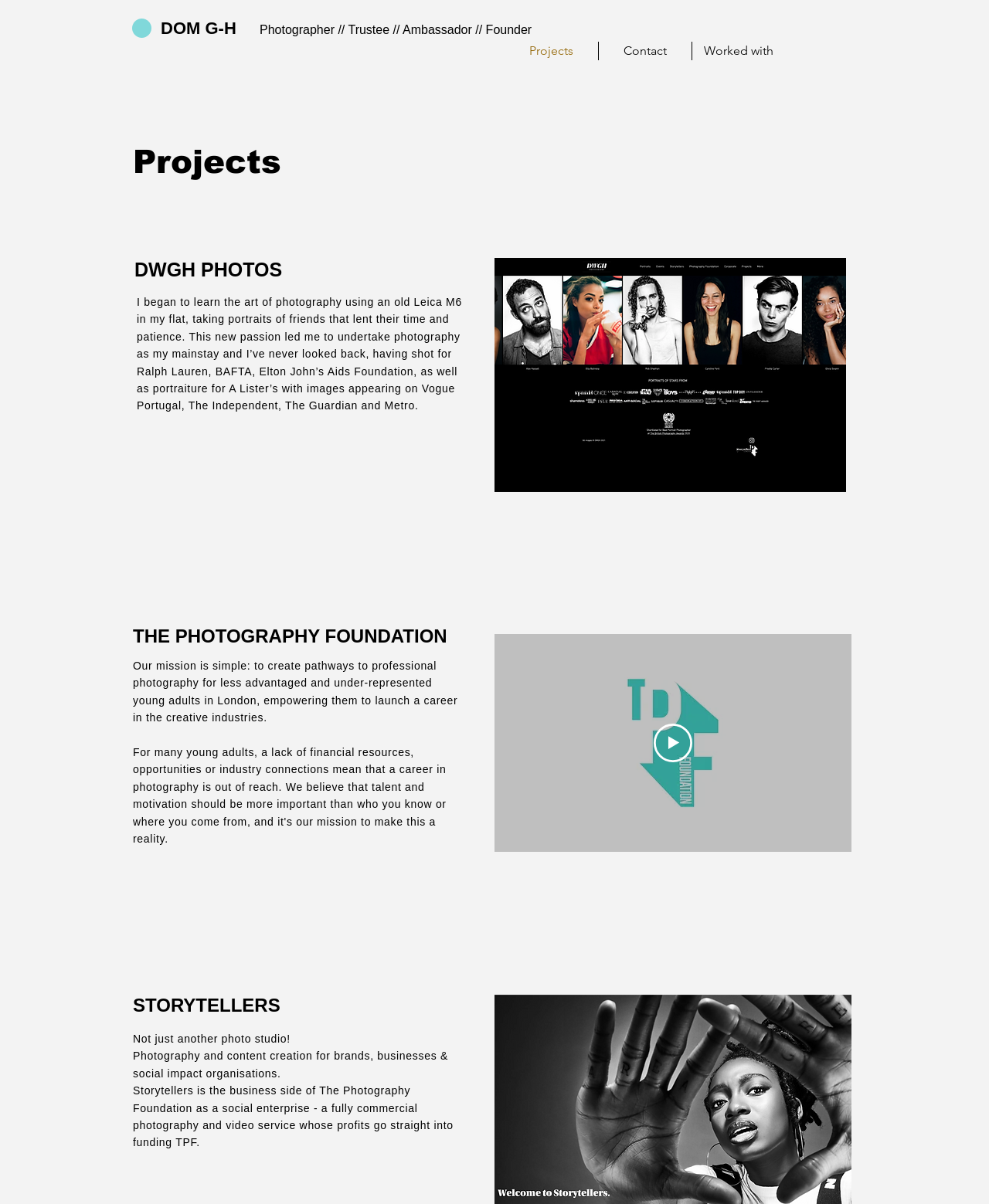What is the purpose of Storytellers?
Please give a detailed and elaborate answer to the question based on the image.

According to the webpage, Storytellers is the business side of The Photography Foundation, and it provides photography and content creation services for brands, businesses, and social impact organizations, with profits going towards funding The Photography Foundation.